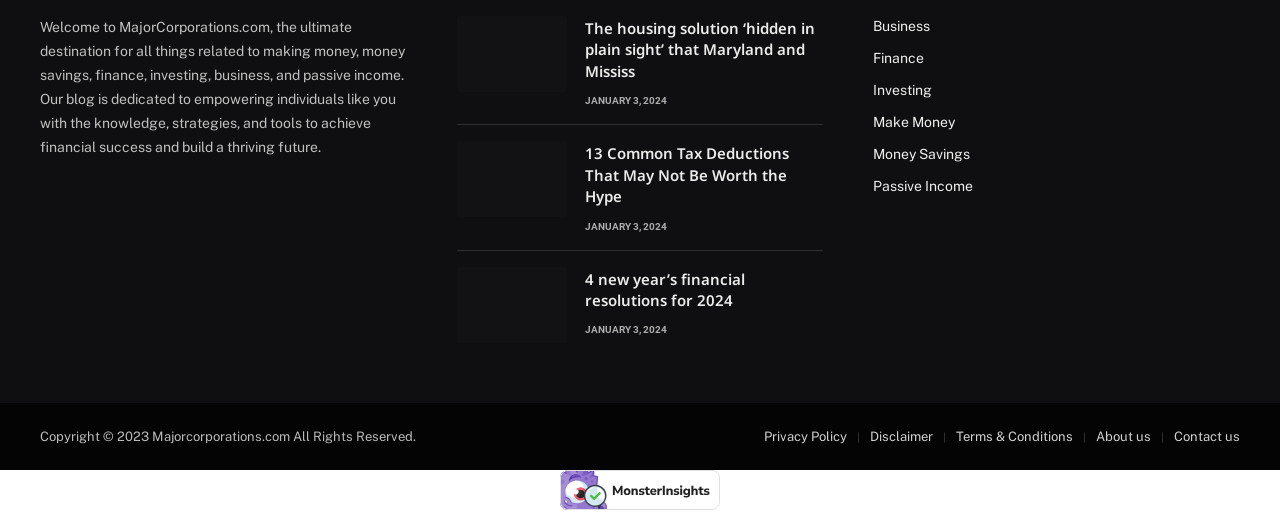How many articles are listed on the main page?
Using the image as a reference, answer the question with a short word or phrase.

3